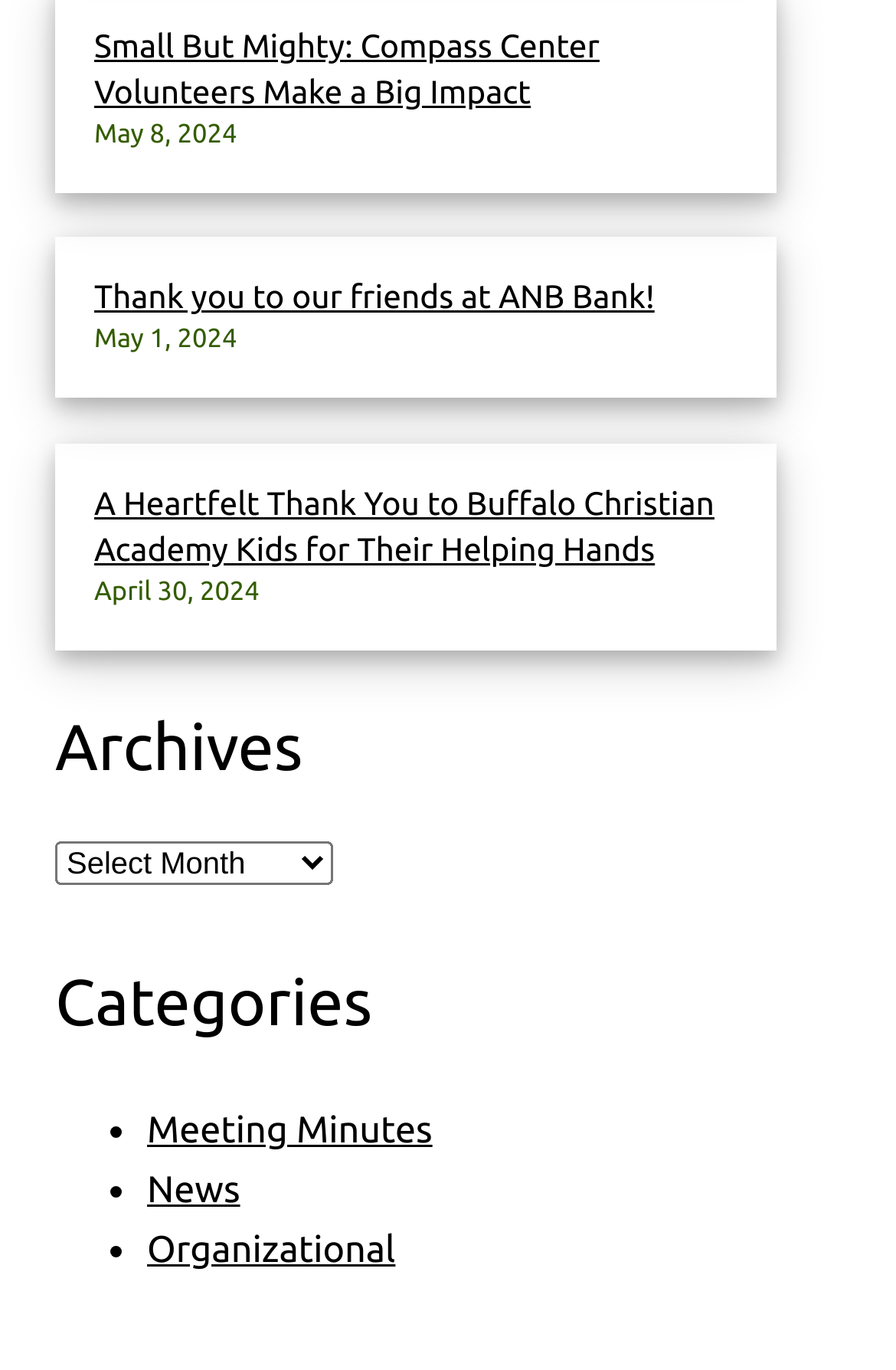Locate the bounding box coordinates of the area that needs to be clicked to fulfill the following instruction: "View the categories". The coordinates should be in the format of four float numbers between 0 and 1, namely [left, top, right, bottom].

[0.062, 0.699, 0.938, 0.765]